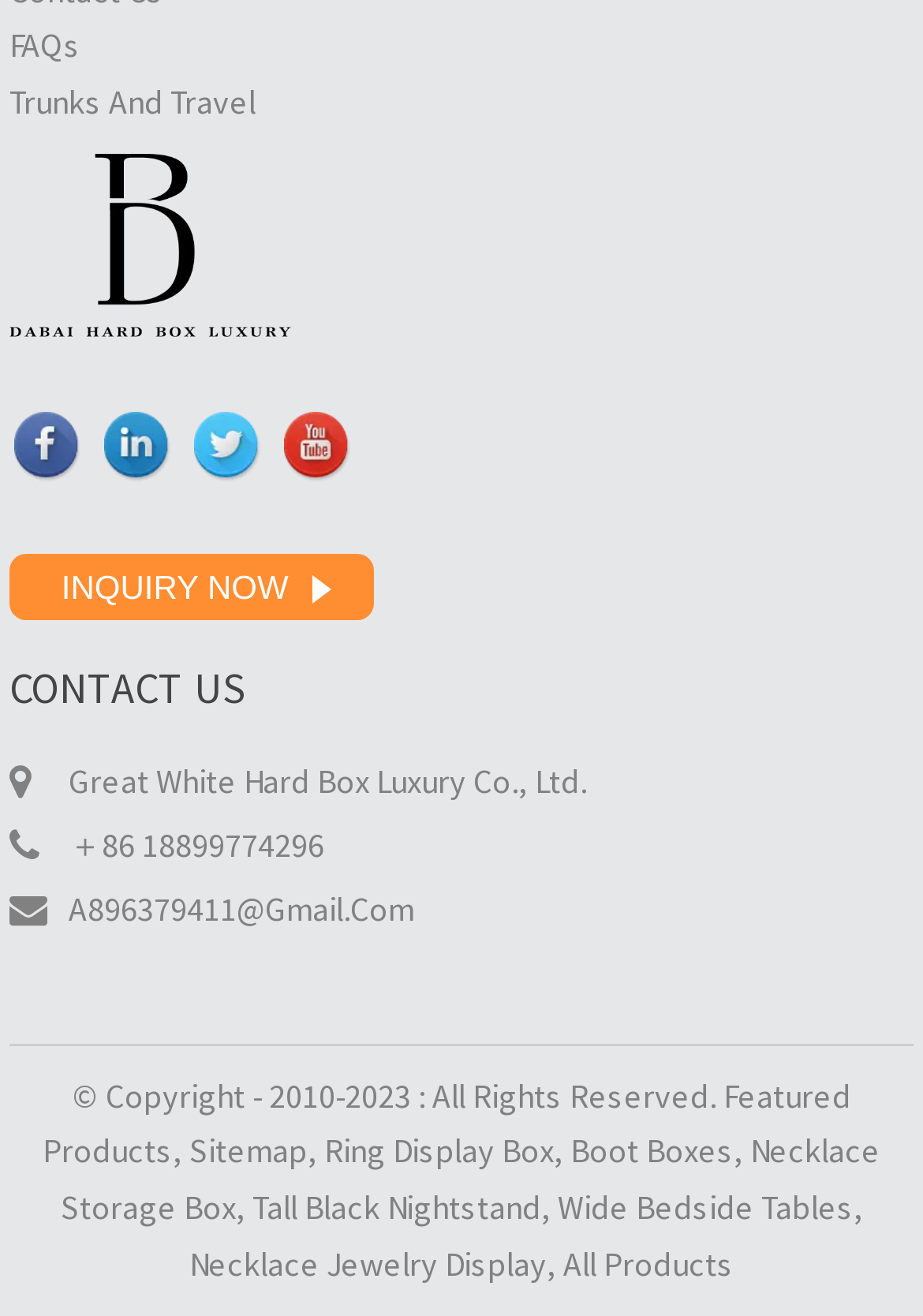What social media platforms are available?
Provide a detailed and extensive answer to the question.

The social media platforms can be found in the top-right section of the webpage, where there are icons and links to facebook, linkedin, twitter, and youtube.